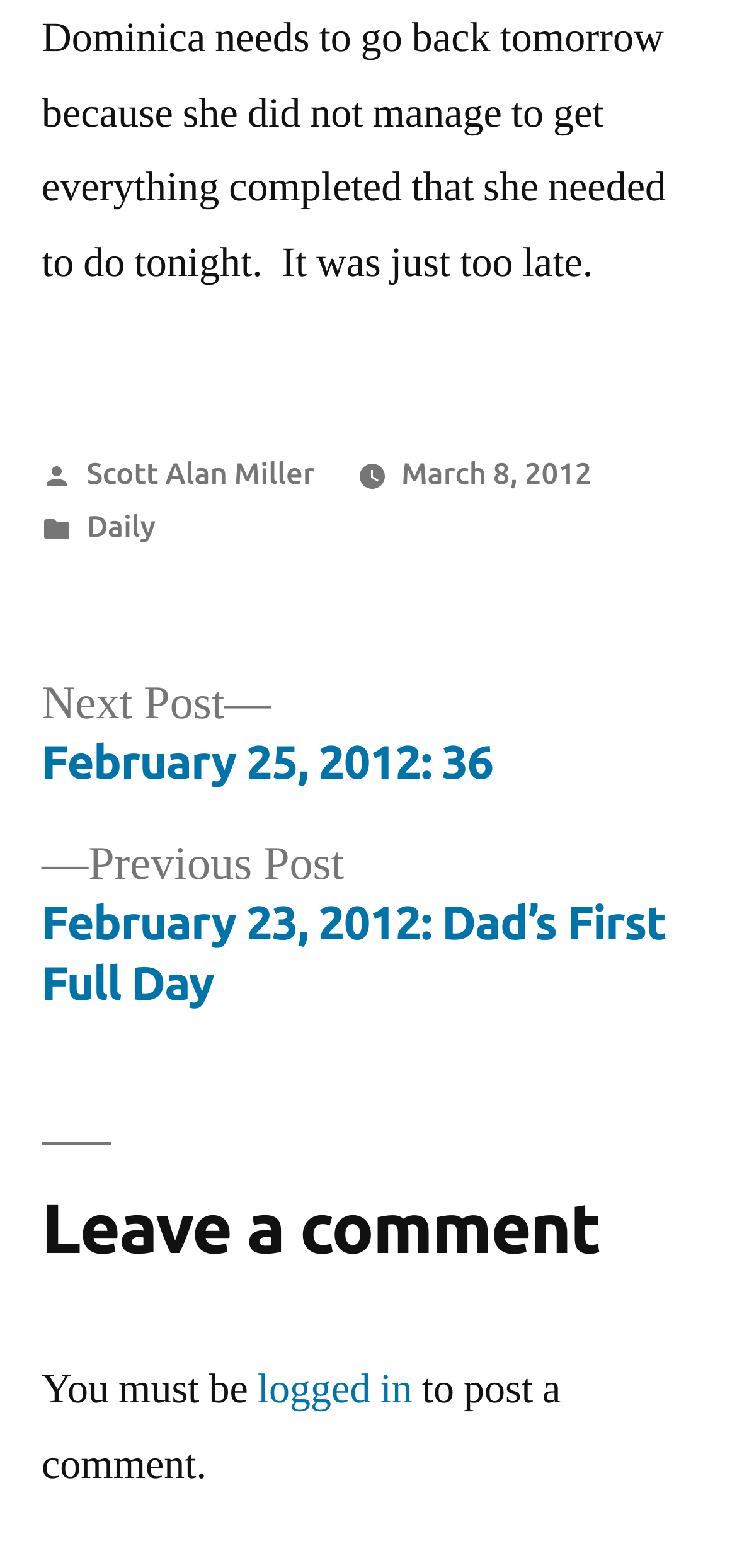Use the information in the screenshot to answer the question comprehensively: What is the date of the post?

I found the answer by looking at the footer section of the webpage, where it says 'March 8, 2012' next to the author's name, indicating that the post was made on this date.